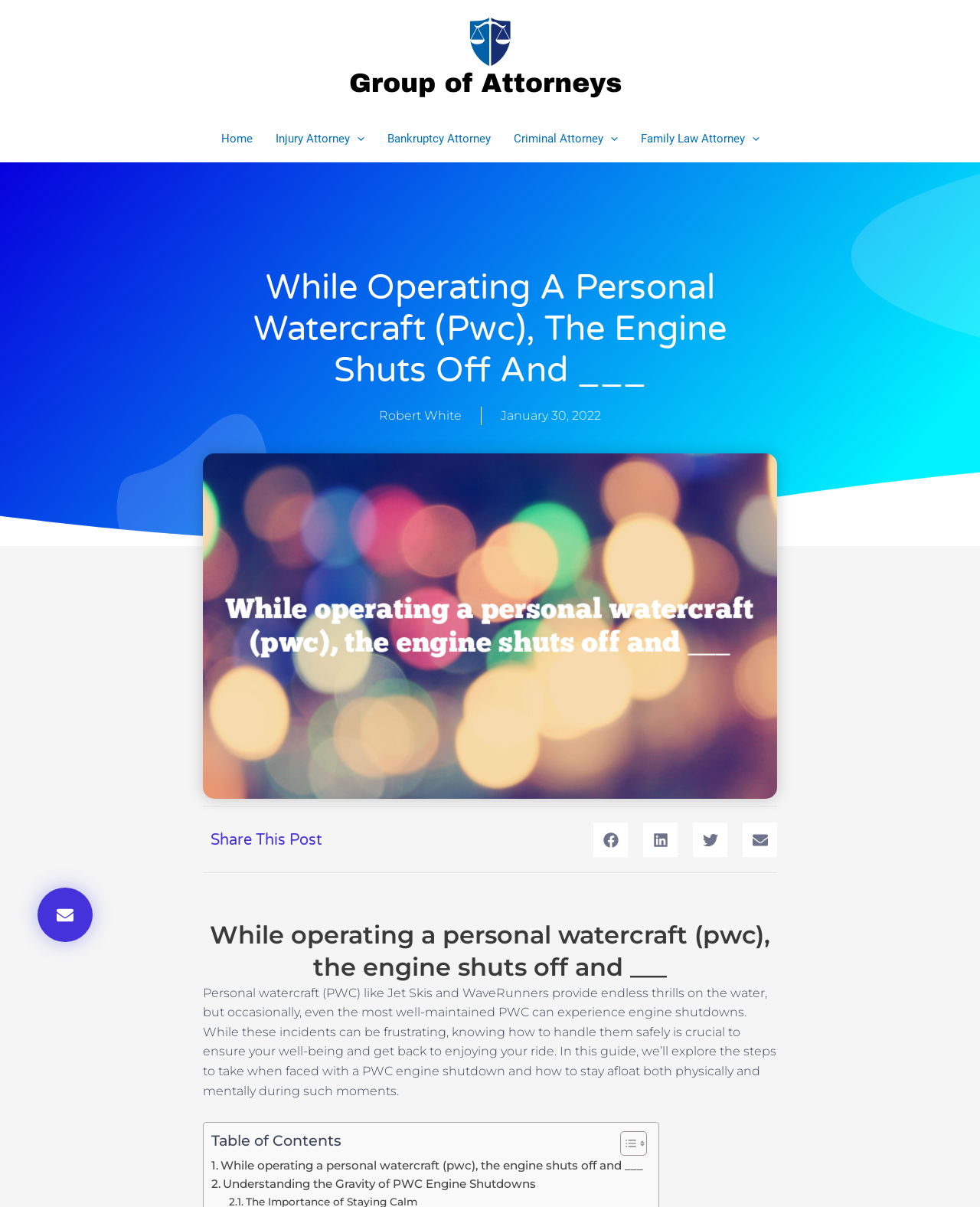Please find the bounding box coordinates of the clickable region needed to complete the following instruction: "explore Entertainment". The bounding box coordinates must consist of four float numbers between 0 and 1, i.e., [left, top, right, bottom].

None